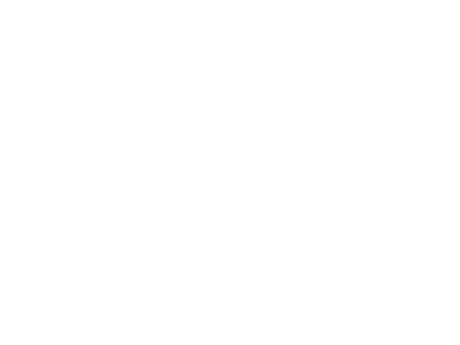What type of wear is the training top suitable for?
Based on the screenshot, provide a one-word or short-phrase response.

Athletes and casual wear